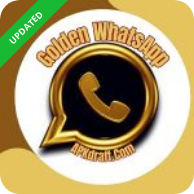Based on the image, please elaborate on the answer to the following question:
Where can the app be downloaded from?

The branding of the Golden WhatsApp logo is complemented by the text 'APKdraft.com', suggesting that this image is part of an advertisement or listing for downloading the updated application from the APKdraft website.